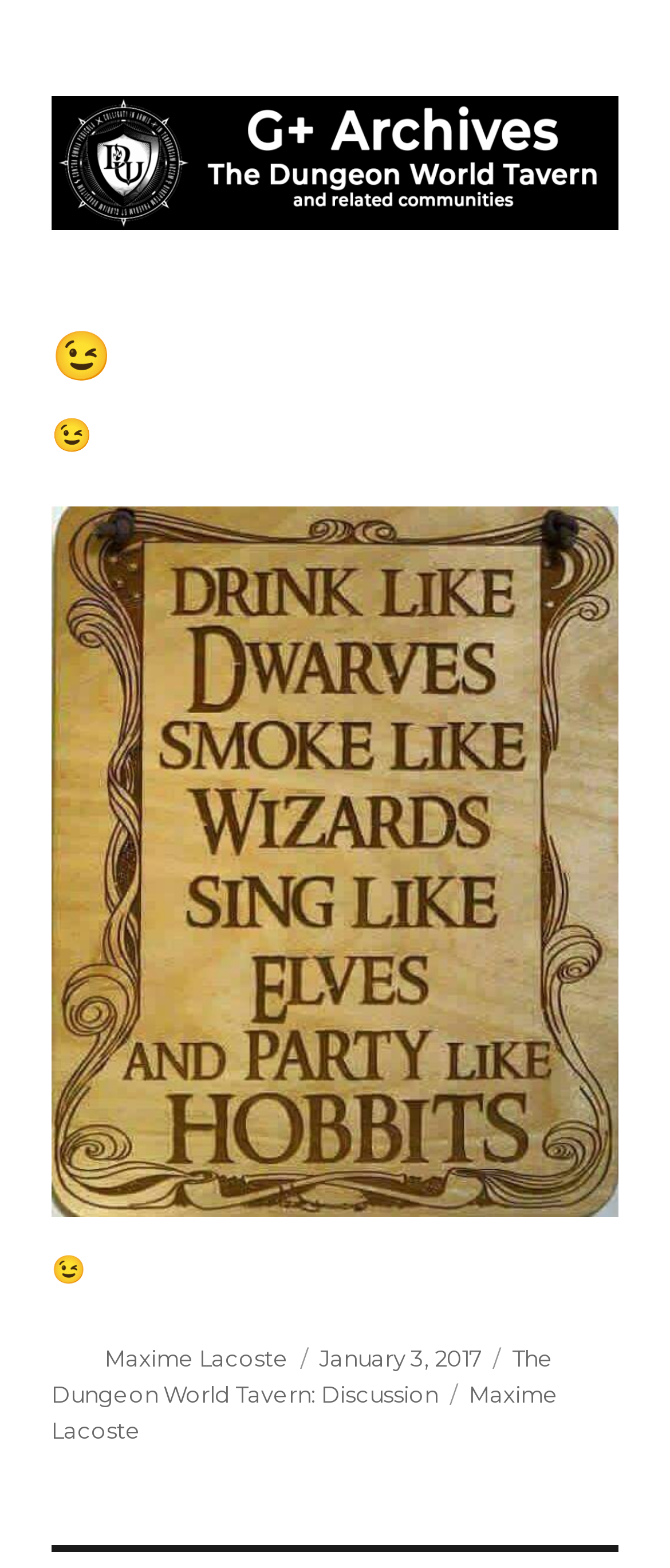Utilize the details in the image to thoroughly answer the following question: What is the category of the post?

I found the category by looking at the footer section of the webpage, where it says 'Categories' followed by a link to 'The Dungeon World Tavern: Discussion'.